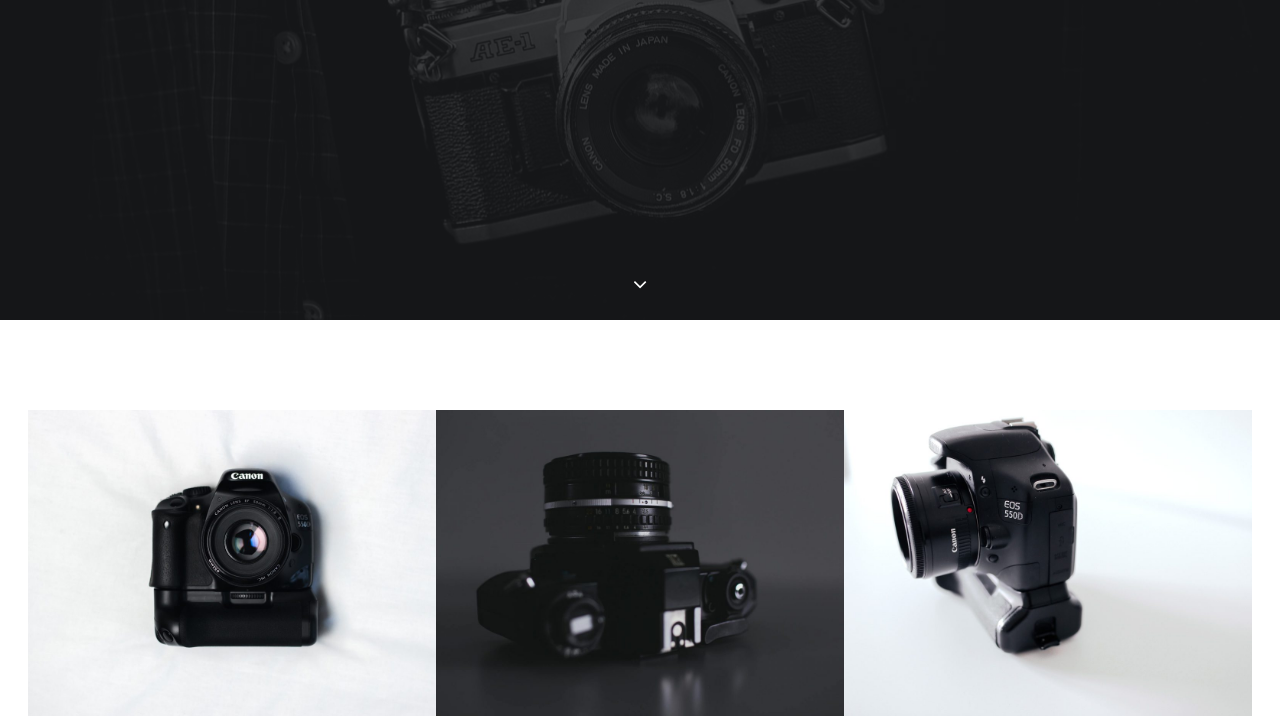Using the element description Video Tutorials, predict the bounding box coordinates for the UI element. Provide the coordinates in (top-left x, top-left y, bottom-right x, bottom-right y) format with values ranging from 0 to 1.

[0.283, 0.343, 0.488, 0.4]